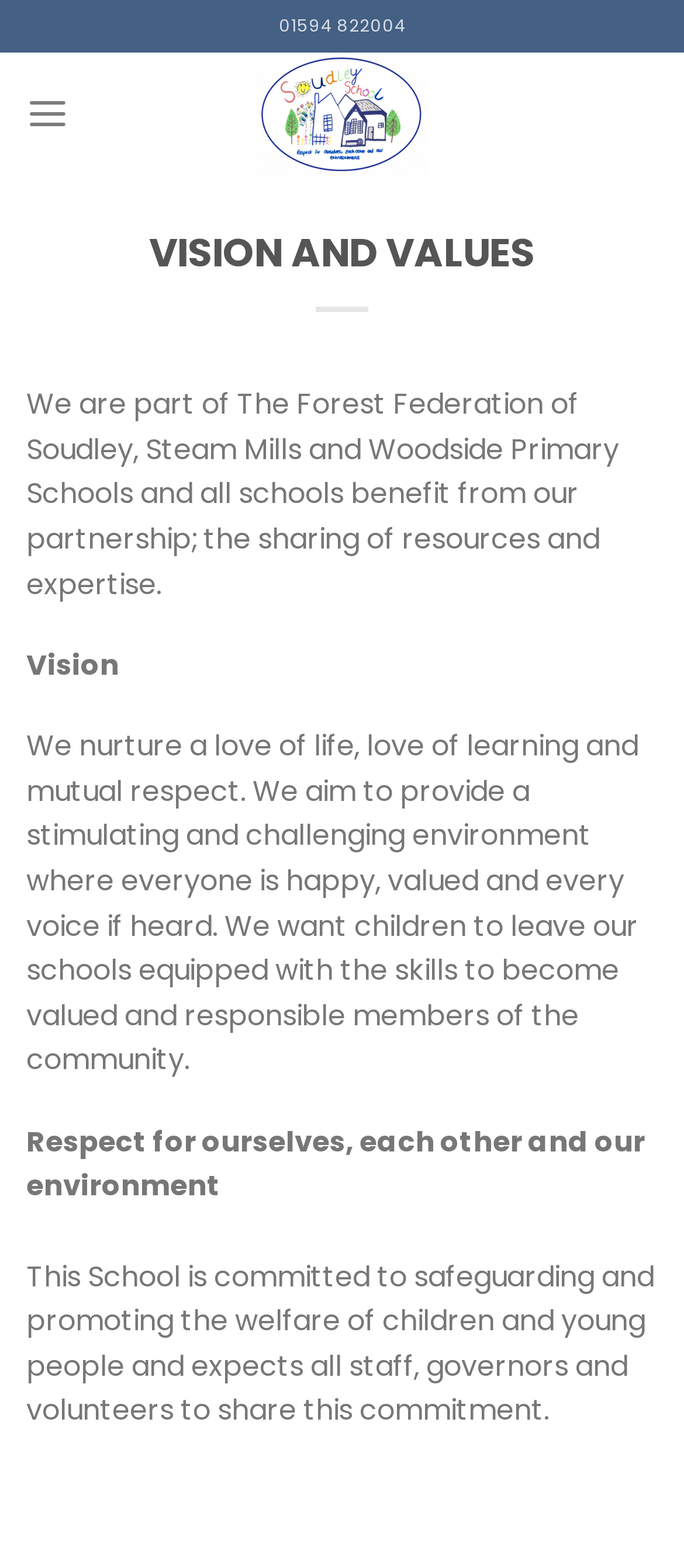Provide the bounding box coordinates of the UI element that matches the description: "01594 822004".

[0.408, 0.003, 0.592, 0.031]